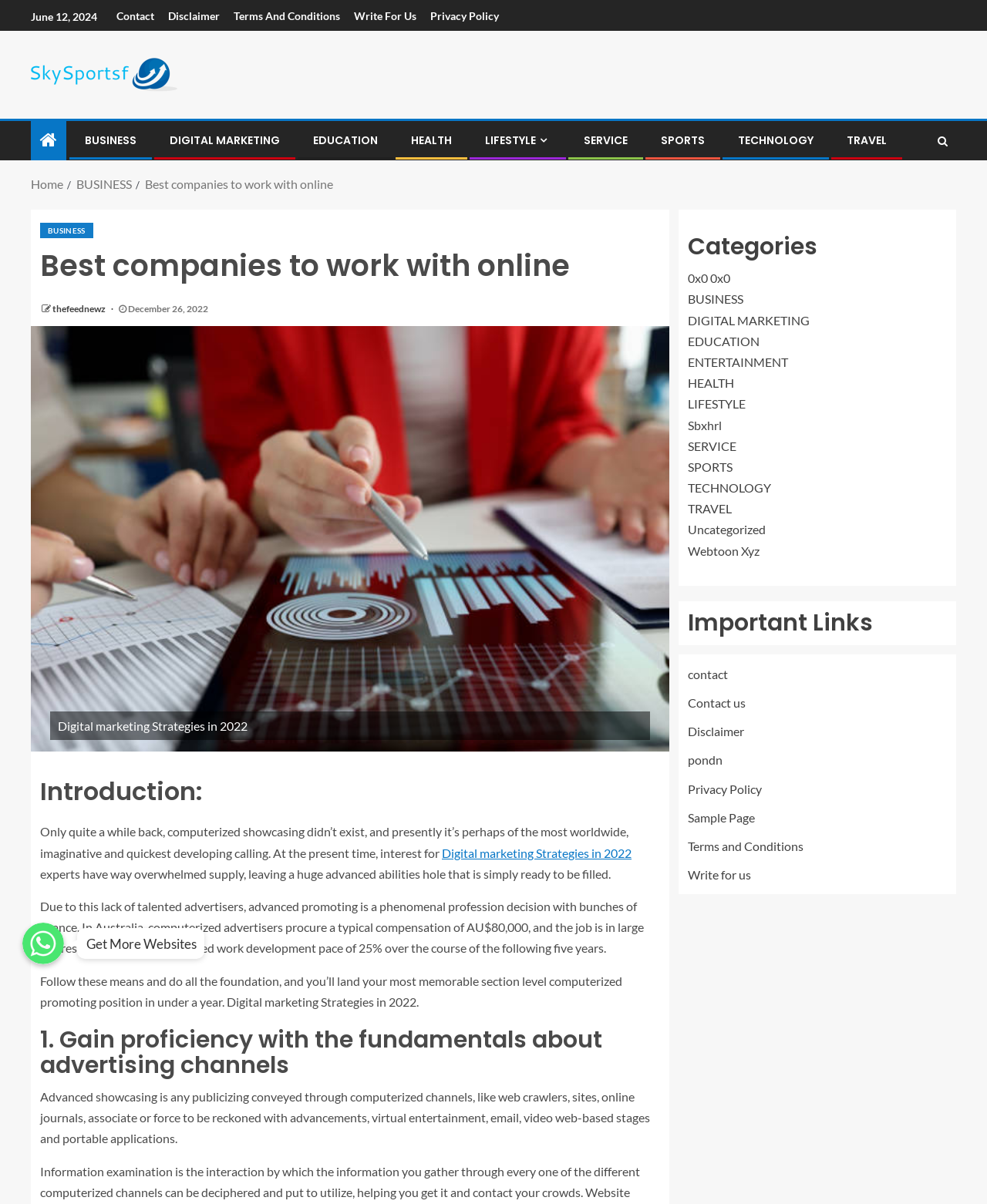Find and provide the bounding box coordinates for the UI element described with: "Digital marketing Strategies in 2022".

[0.448, 0.702, 0.64, 0.714]